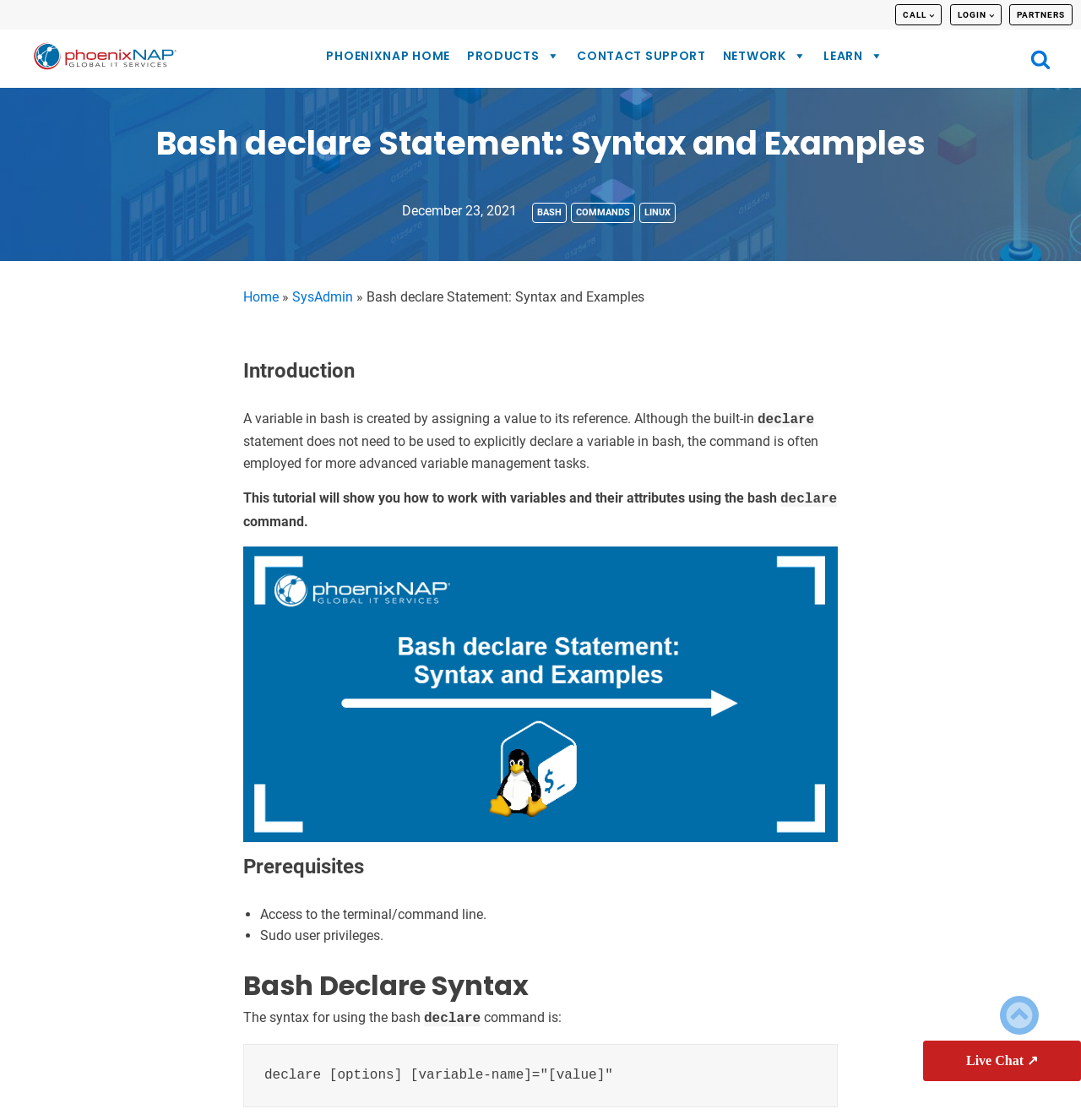What is the syntax for using the Bash declare command?
Look at the image and provide a detailed response to the question.

The syntax for using the Bash declare command is provided in the Bash Declare Syntax section, which is declare [options] [variable-name]="[value]".